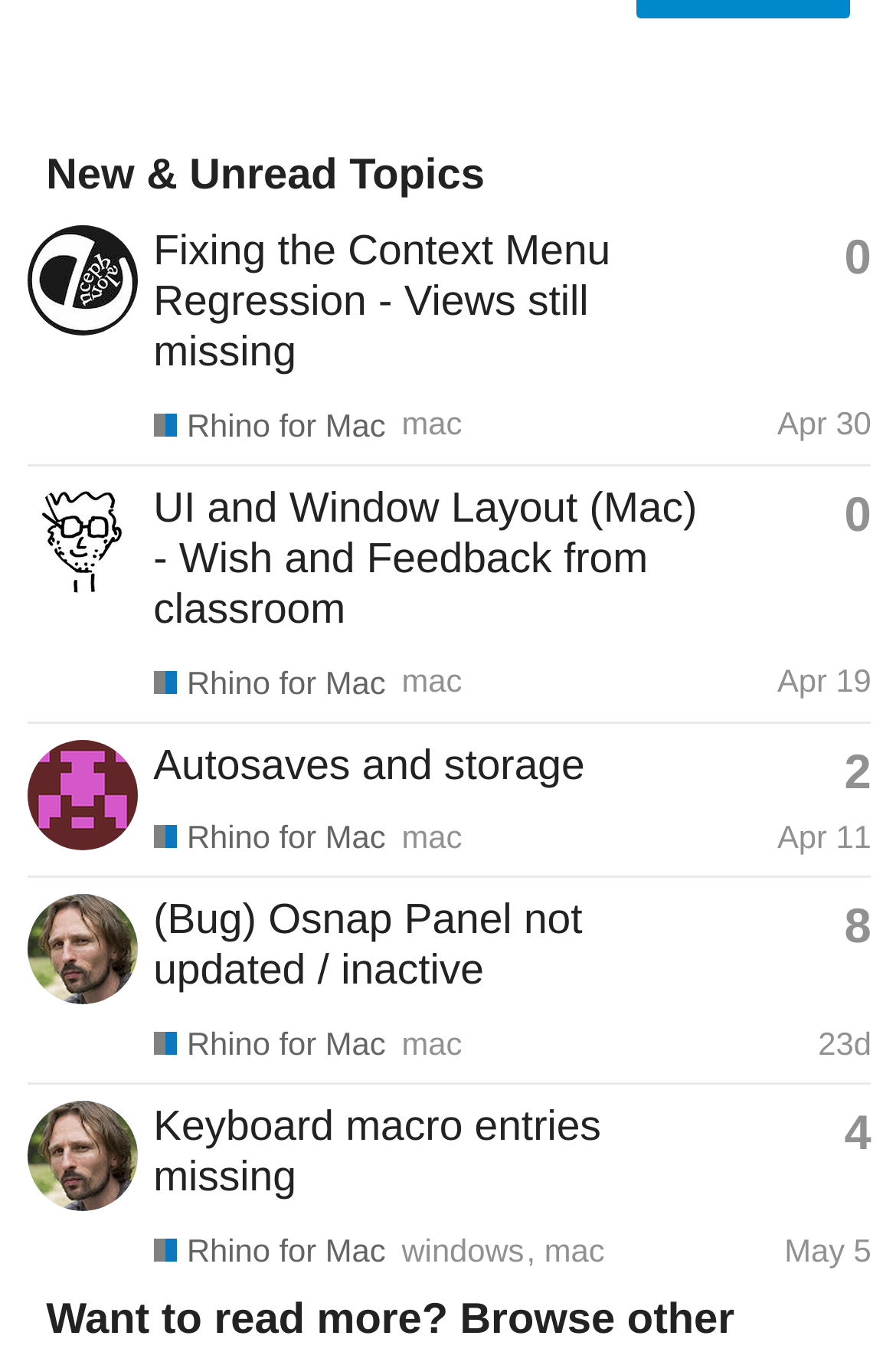What is the tag associated with the second post?
Refer to the screenshot and answer in one word or phrase.

mac